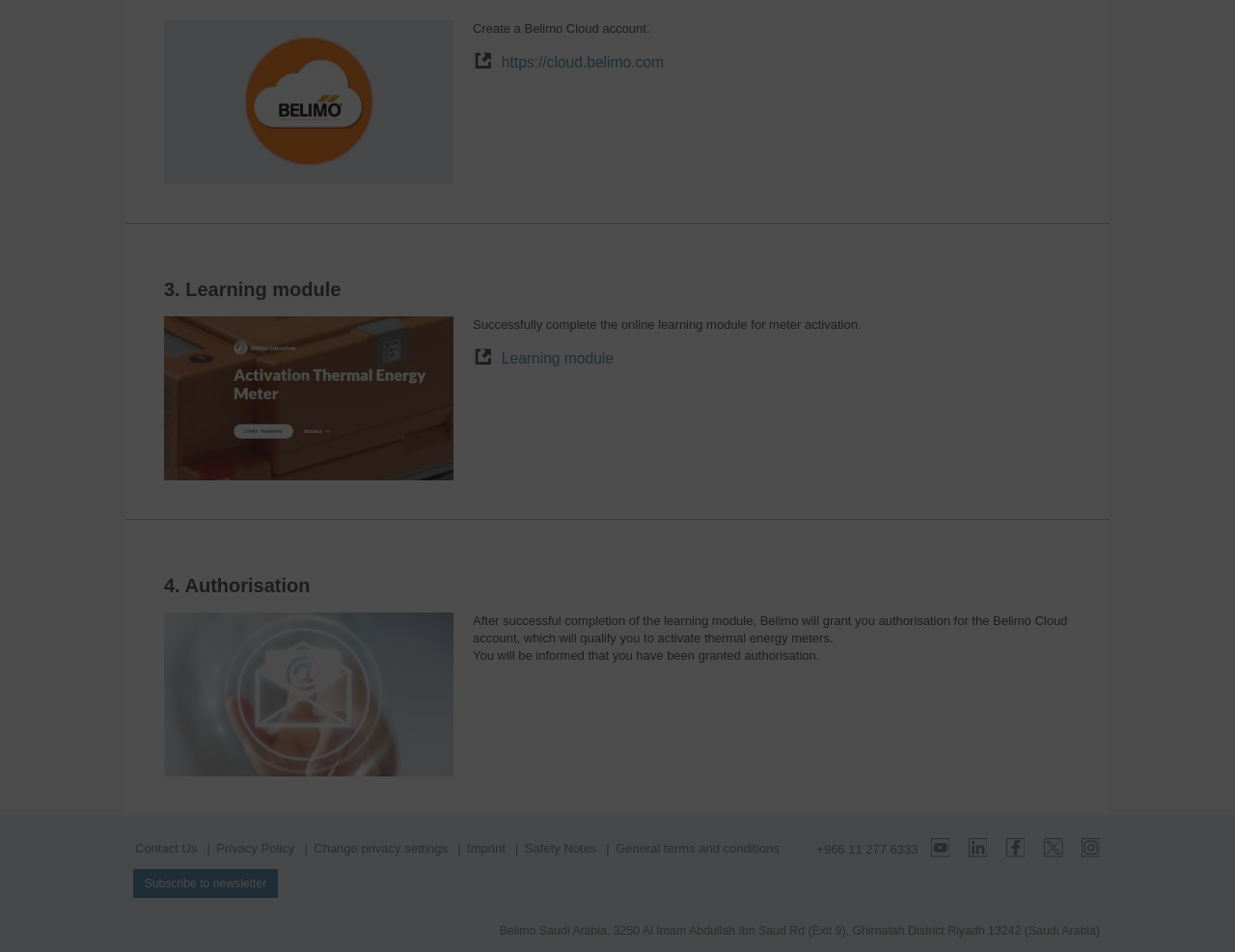Can you specify the bounding box coordinates for the region that should be clicked to fulfill this instruction: "Visit Youtube".

[0.754, 0.883, 0.774, 0.903]